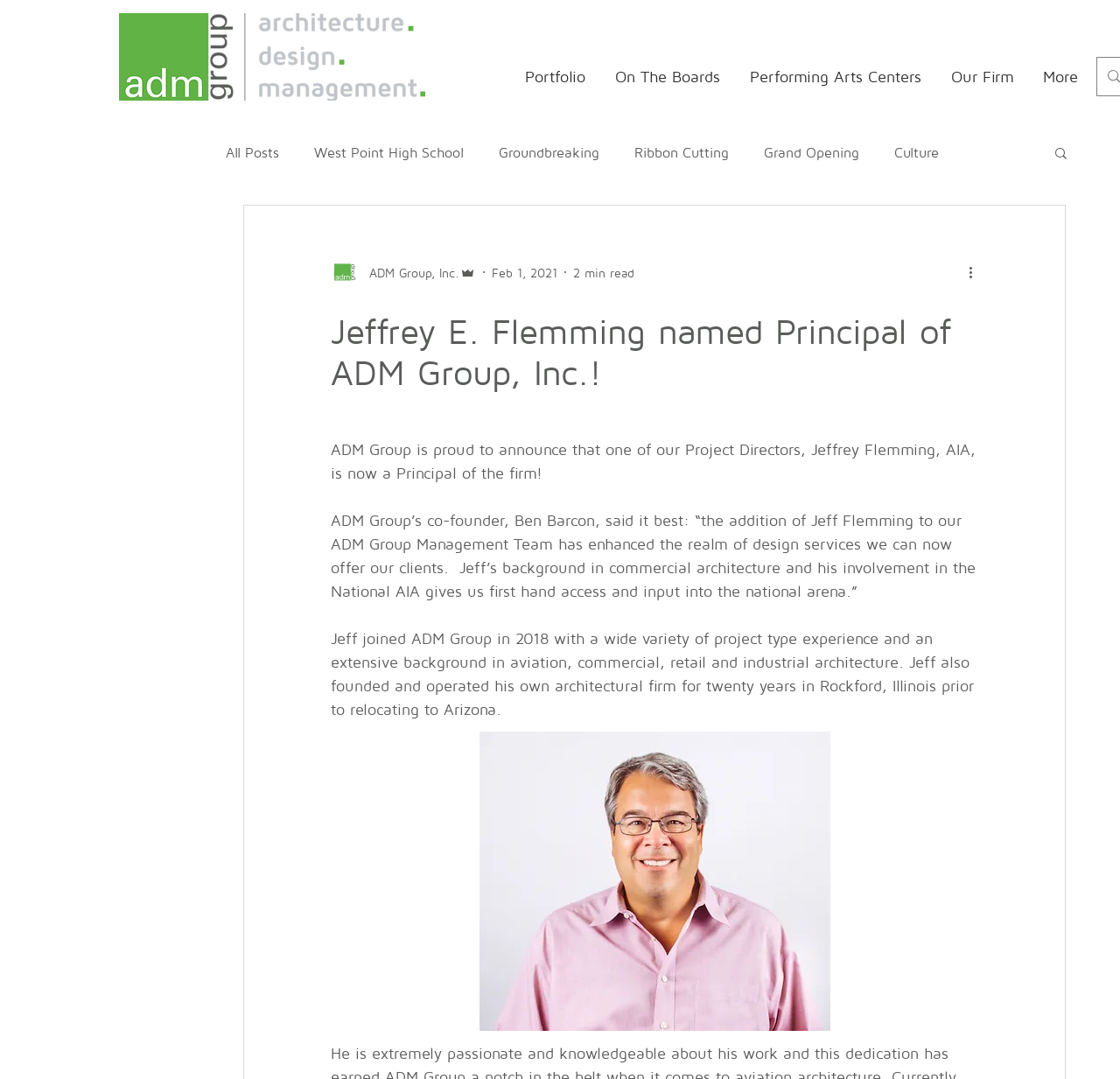Who is the new Principal of ADM Group?
Using the screenshot, give a one-word or short phrase answer.

Jeffrey Flemming